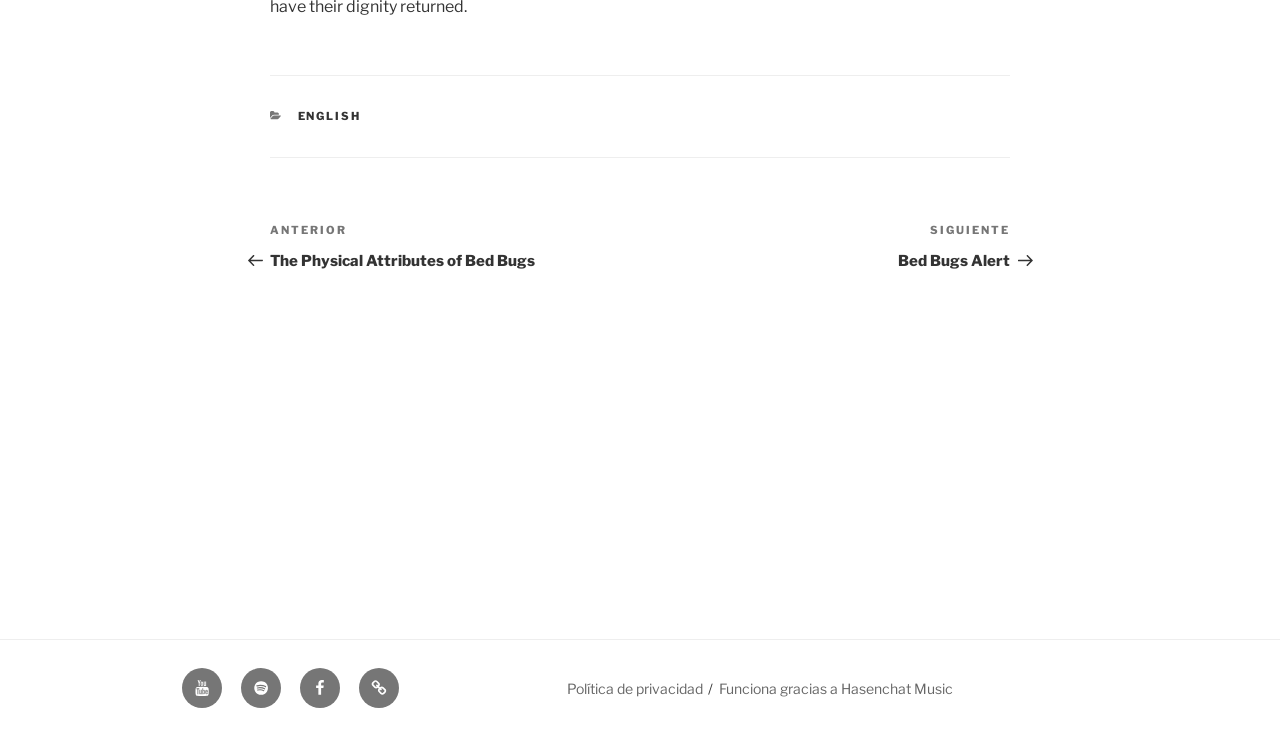Pinpoint the bounding box coordinates of the clickable area needed to execute the instruction: "Visit Youtube". The coordinates should be specified as four float numbers between 0 and 1, i.e., [left, top, right, bottom].

[0.142, 0.907, 0.173, 0.961]